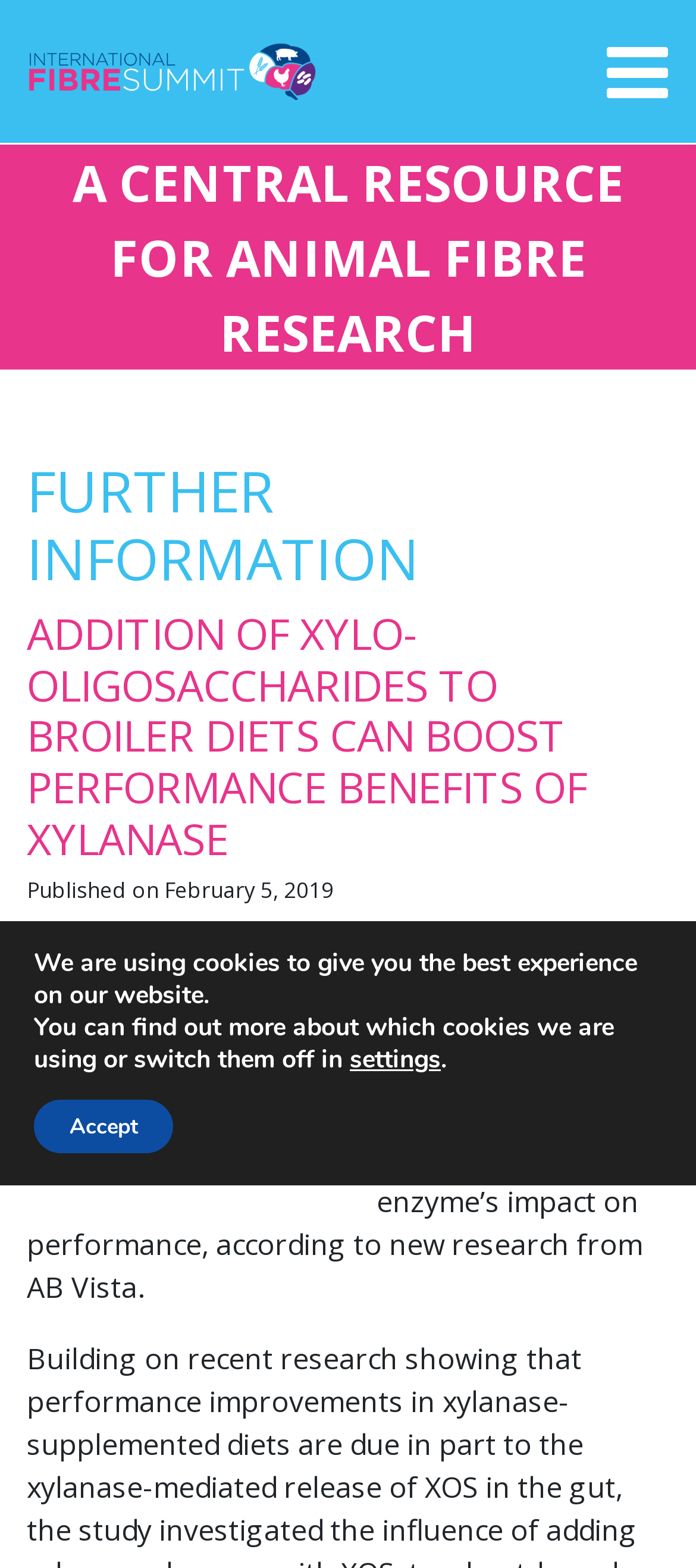Please provide the bounding box coordinate of the region that matches the element description: settings. Coordinates should be in the format (top-left x, top-left y, bottom-right x, bottom-right y) and all values should be between 0 and 1.

[0.503, 0.666, 0.633, 0.687]